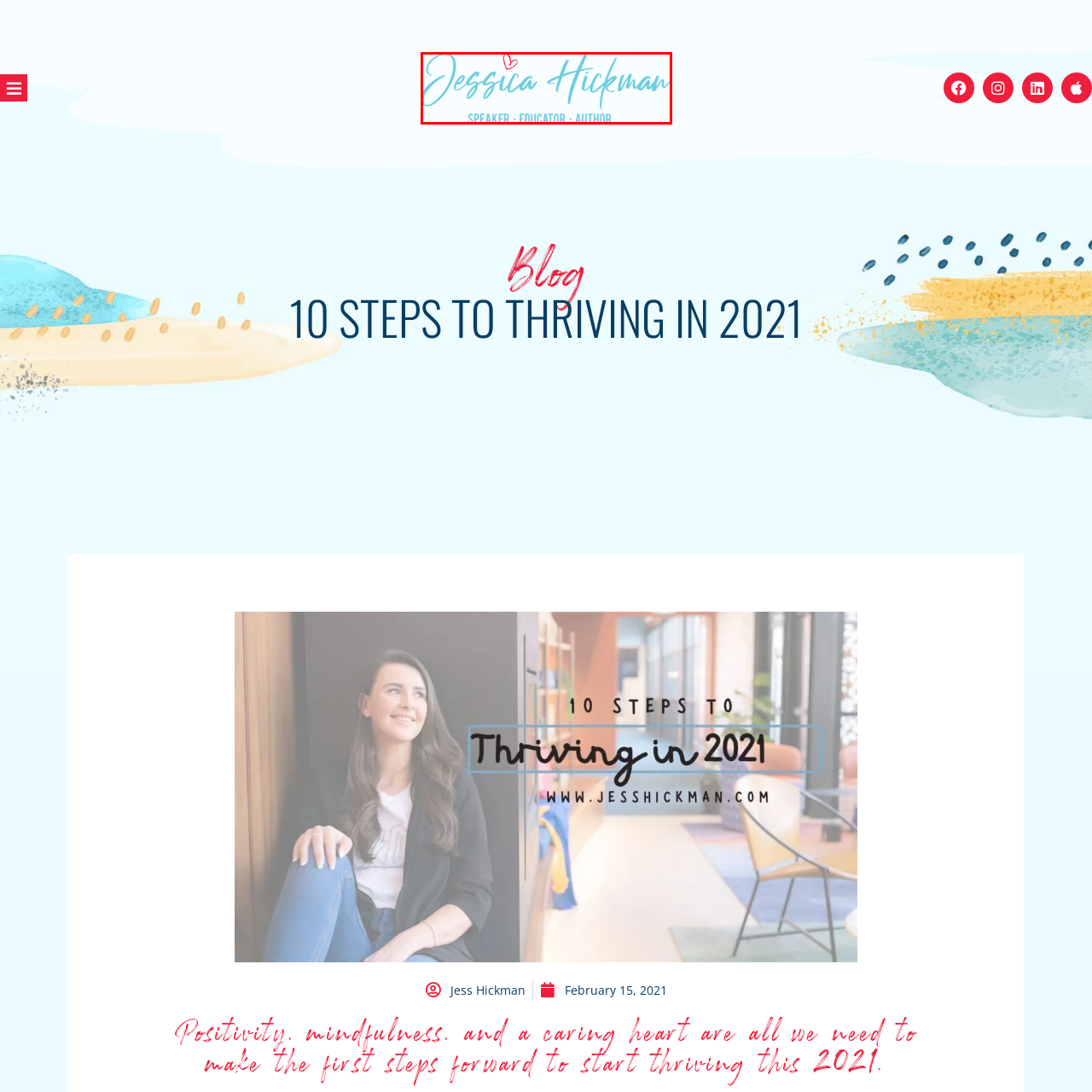What symbol accompanies Jessica Hickman's name?
Examine the red-bounded area in the image carefully and respond to the question with as much detail as possible.

A small red heart symbol accompanies Jessica Hickman's name, symbolizing warmth and compassion, which aligns with her focus on positivity and mindfulness.